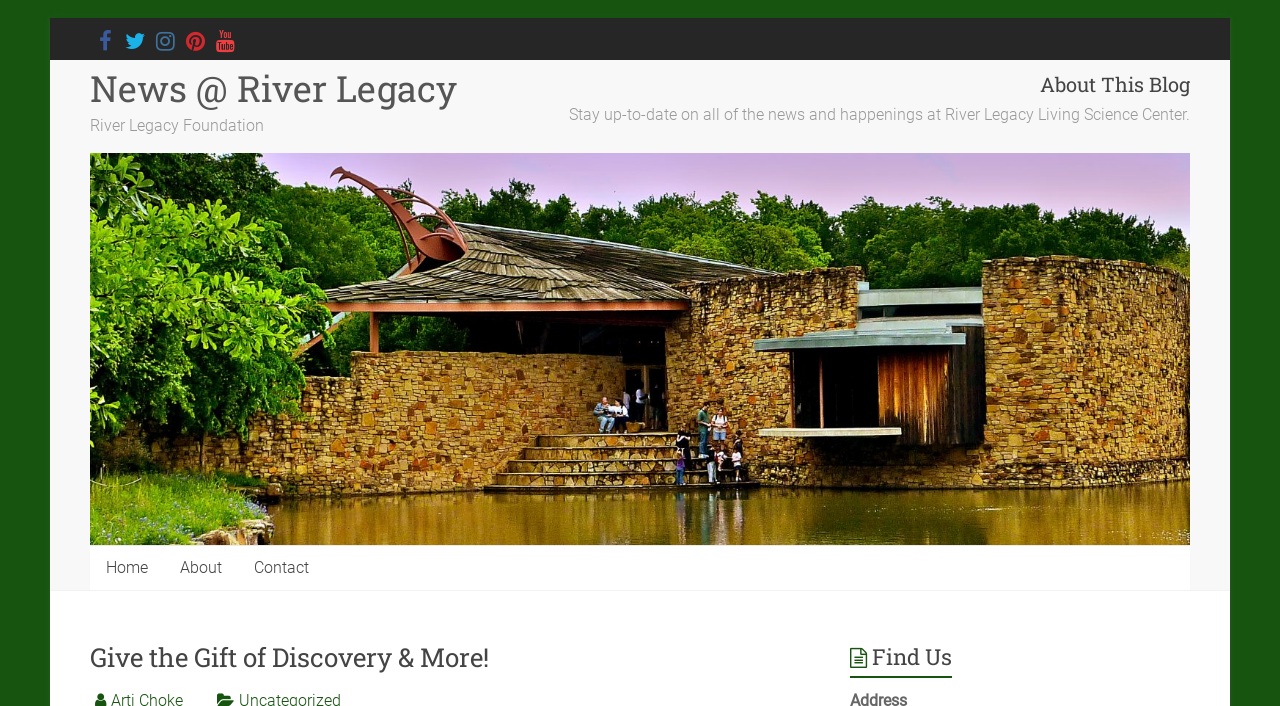What is the name of the science center?
Using the image as a reference, give a one-word or short phrase answer.

River Legacy Living Science Center